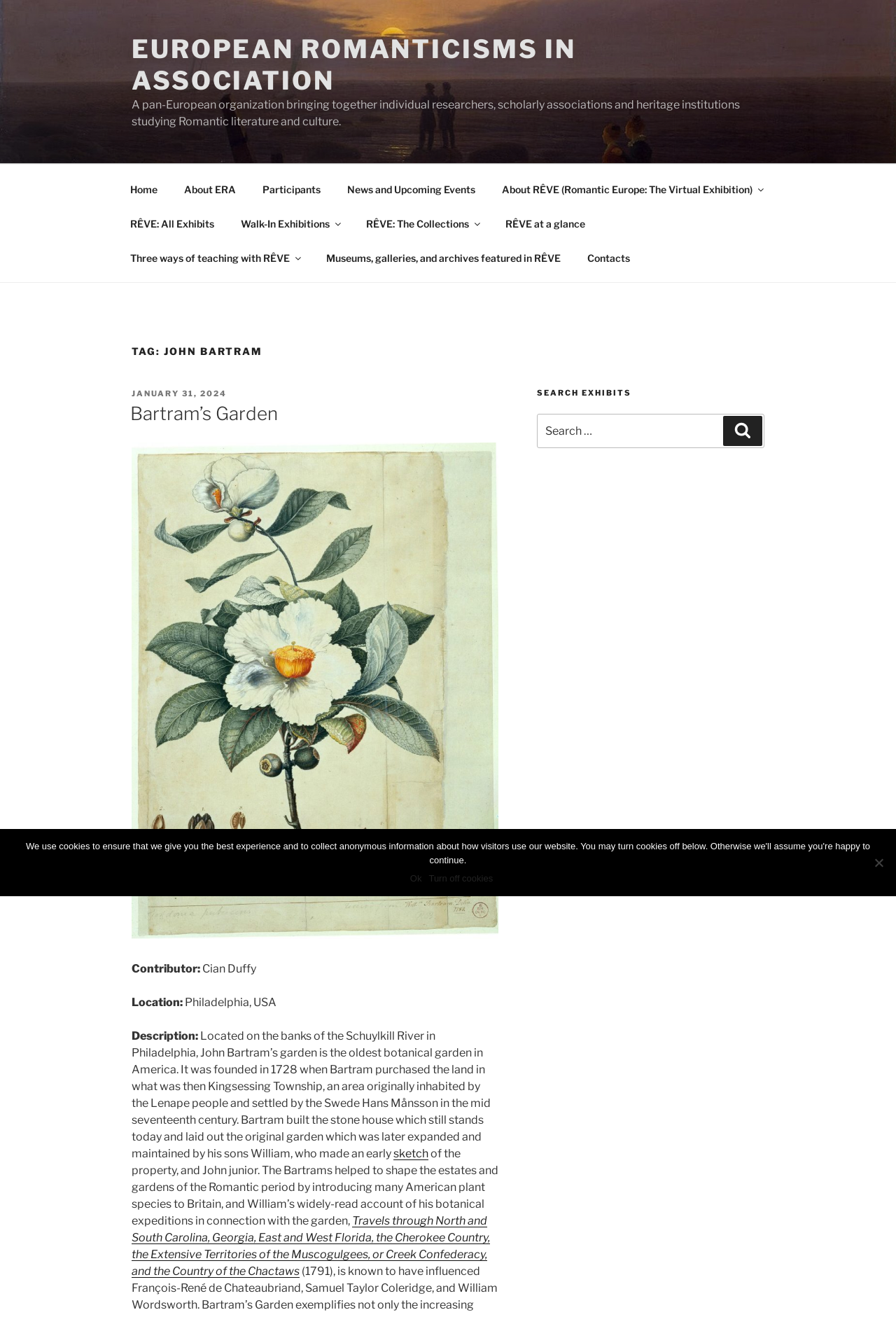What is the name of the oldest botanical garden in America?
Please answer the question with a detailed response using the information from the screenshot.

I found this answer by looking at the description of the 'TAG: JOHN BARTRAM' section, which mentions that John Bartram’s garden is the oldest botanical garden in America.